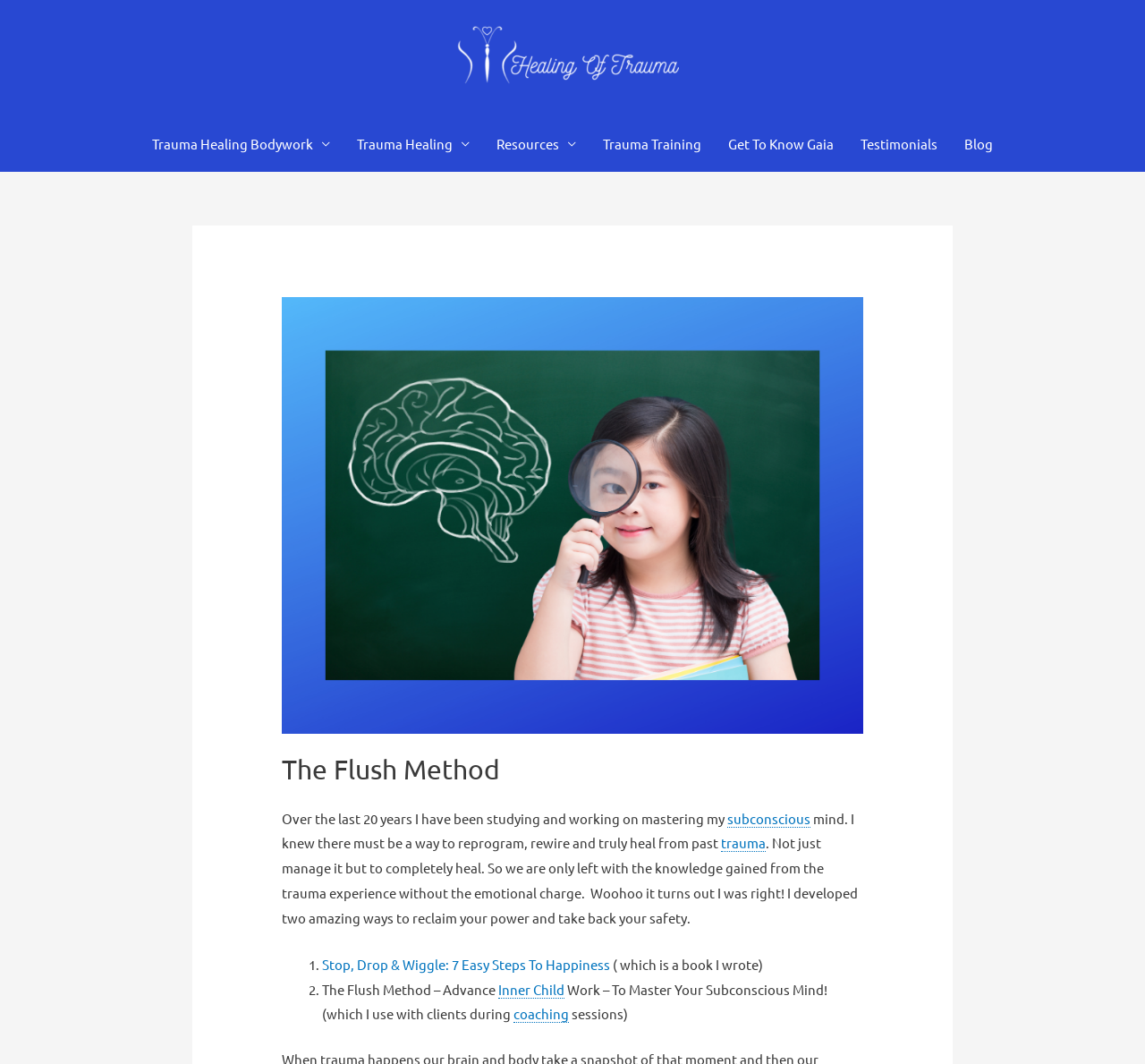Determine the bounding box coordinates (top-left x, top-left y, bottom-right x, bottom-right y) of the UI element described in the following text: Get To Know Gaia

[0.624, 0.11, 0.74, 0.161]